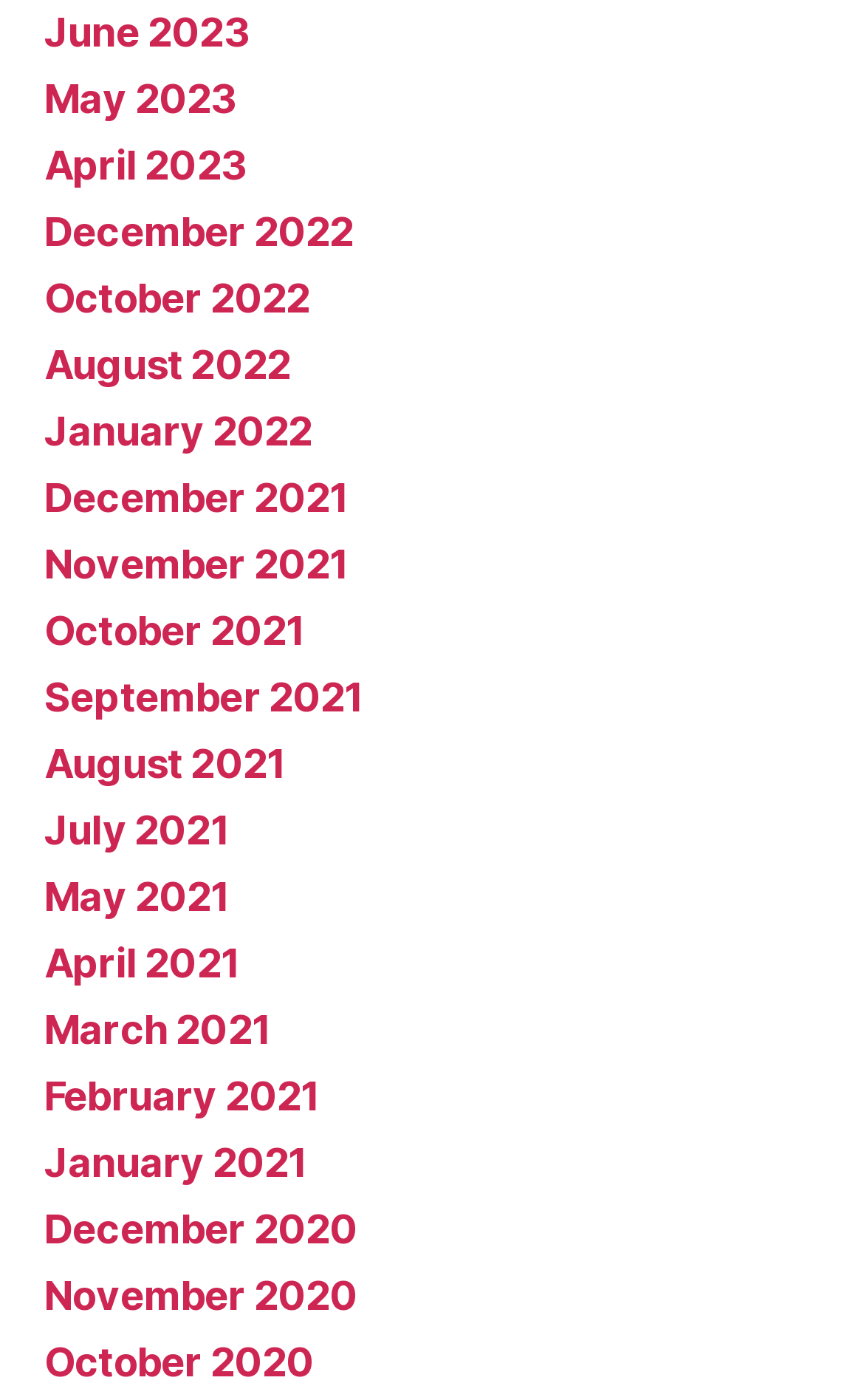Extract the bounding box of the UI element described as: "October 2020".

[0.051, 0.957, 0.364, 0.99]